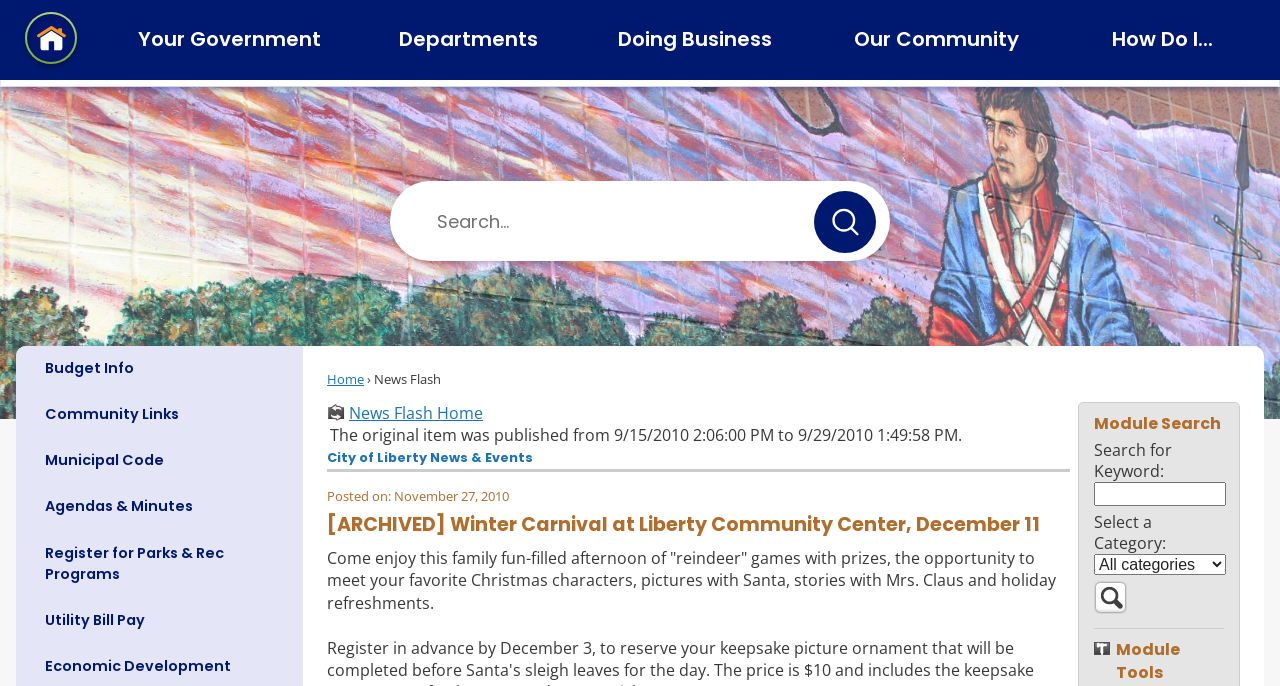Predict the bounding box for the UI component with the following description: "aria-label="Search News Flash Module"".

[0.855, 0.87, 0.88, 0.902]